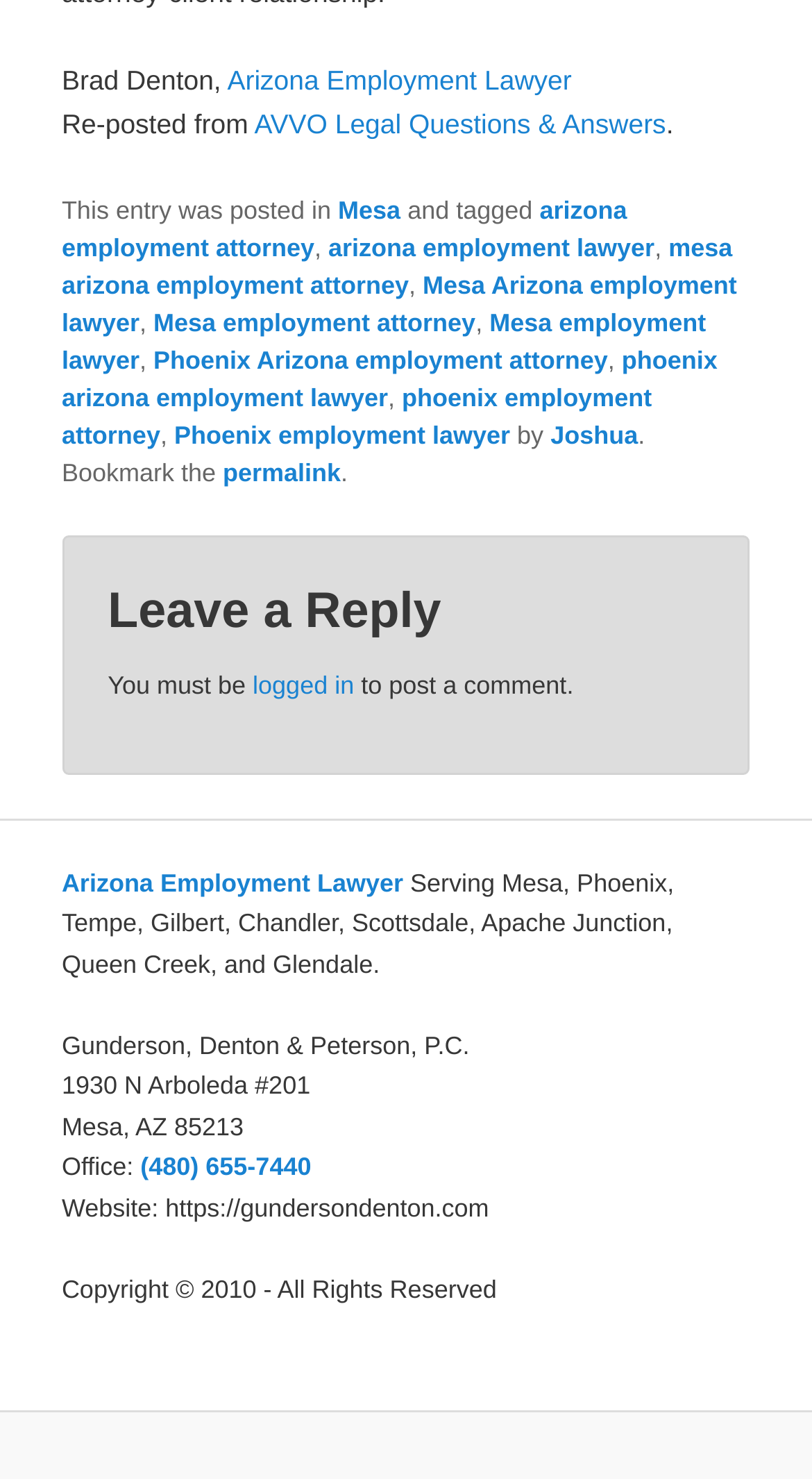Locate the bounding box coordinates of the clickable region necessary to complete the following instruction: "Click on the link to Mesa". Provide the coordinates in the format of four float numbers between 0 and 1, i.e., [left, top, right, bottom].

[0.416, 0.132, 0.493, 0.152]